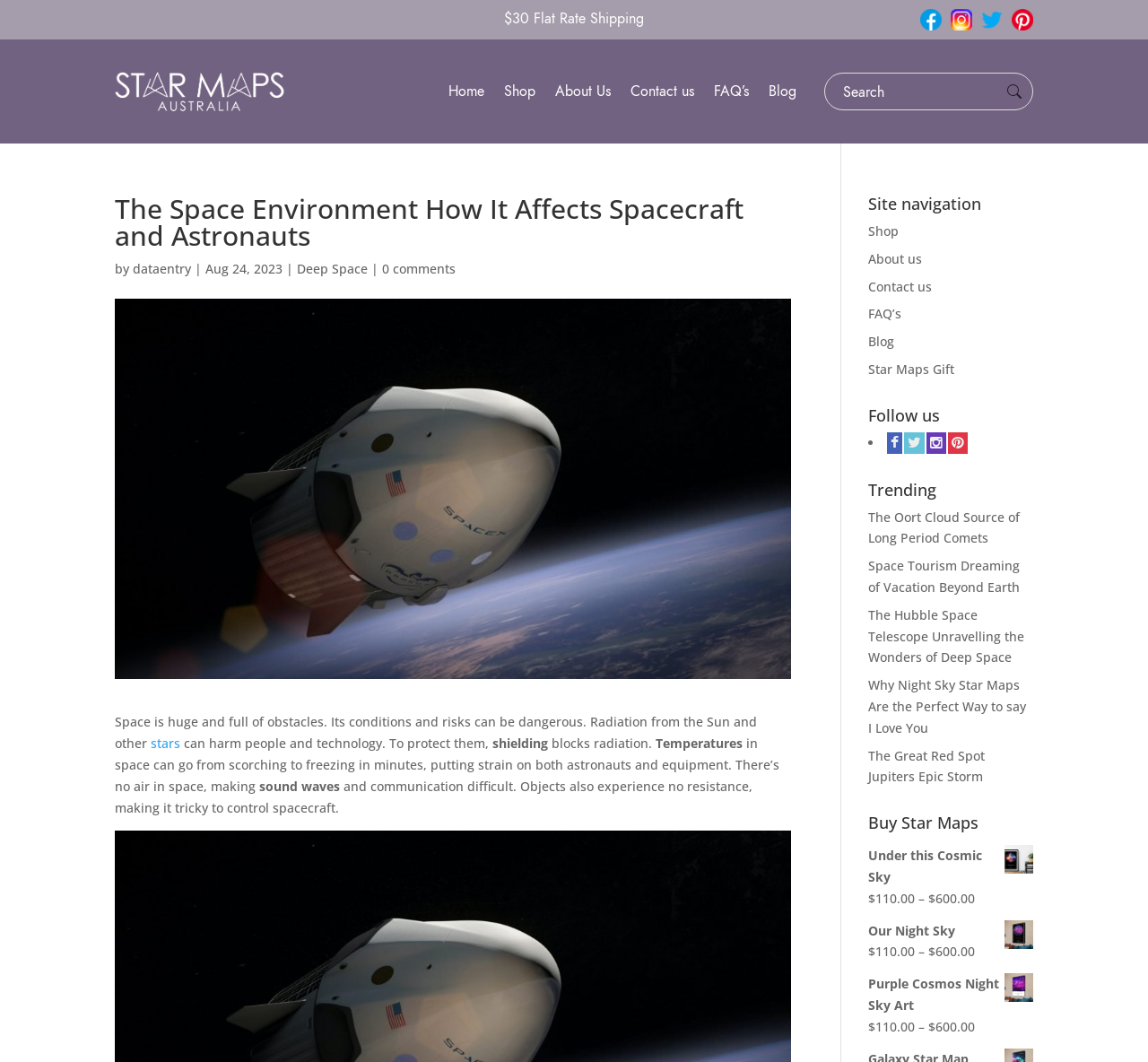Please determine the bounding box coordinates for the element that should be clicked to follow these instructions: "Go to the home page".

[0.391, 0.054, 0.422, 0.118]